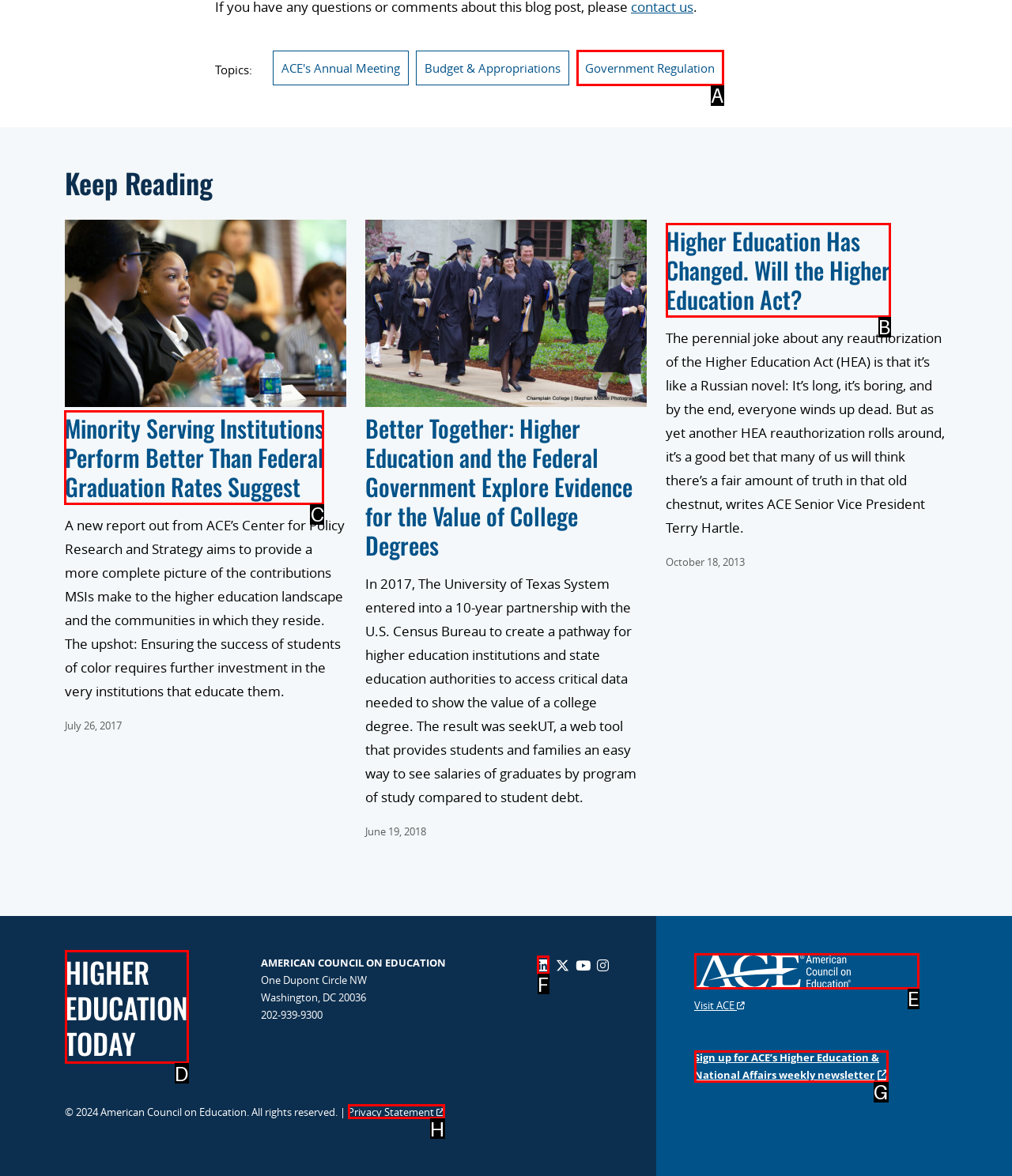Point out the specific HTML element to click to complete this task: Read 'Minority Serving Institutions Perform Better Than Federal Graduation Rates Suggest' Reply with the letter of the chosen option.

C